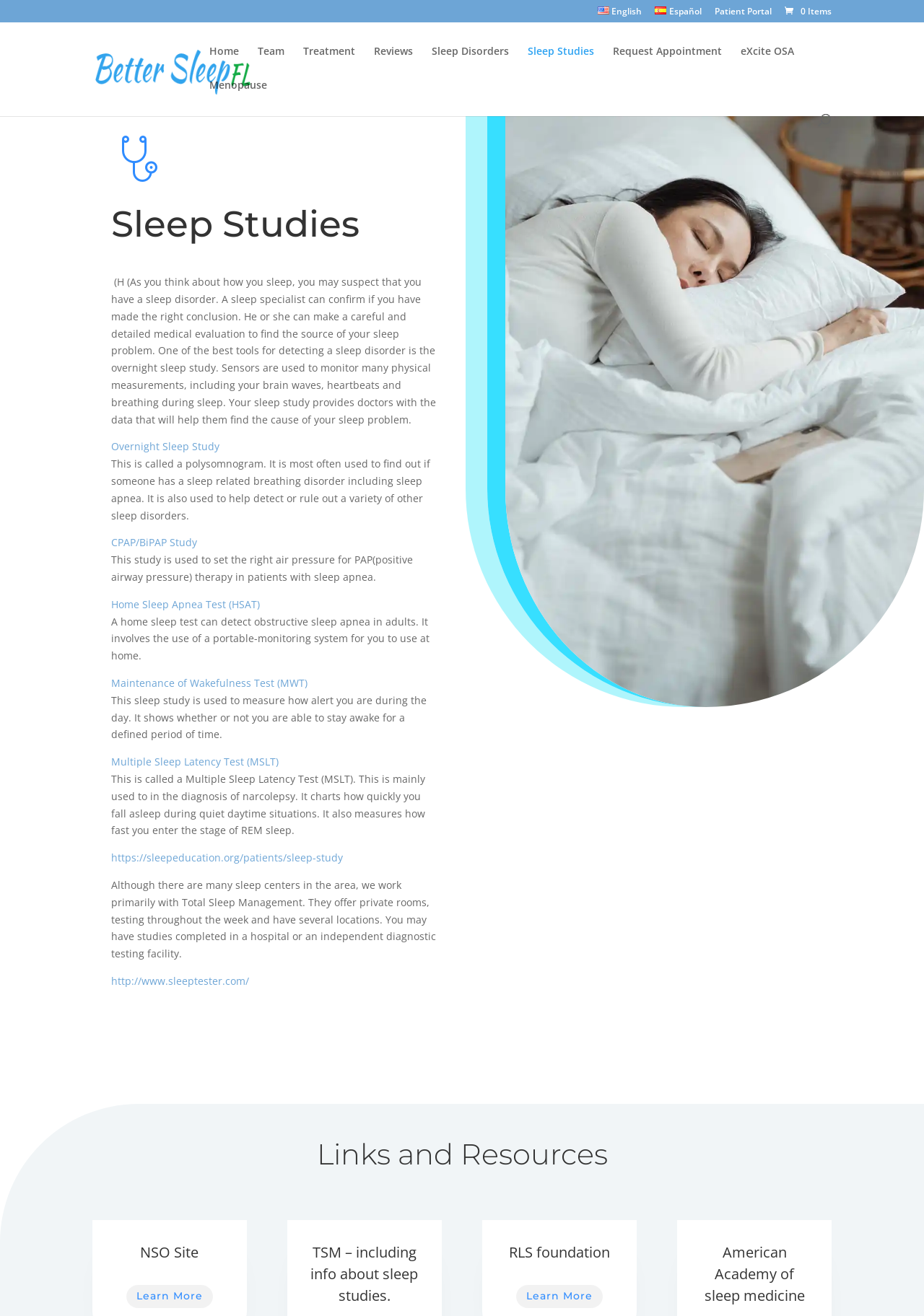Specify the bounding box coordinates of the region I need to click to perform the following instruction: "Request an appointment". The coordinates must be four float numbers in the range of 0 to 1, i.e., [left, top, right, bottom].

[0.663, 0.035, 0.781, 0.061]